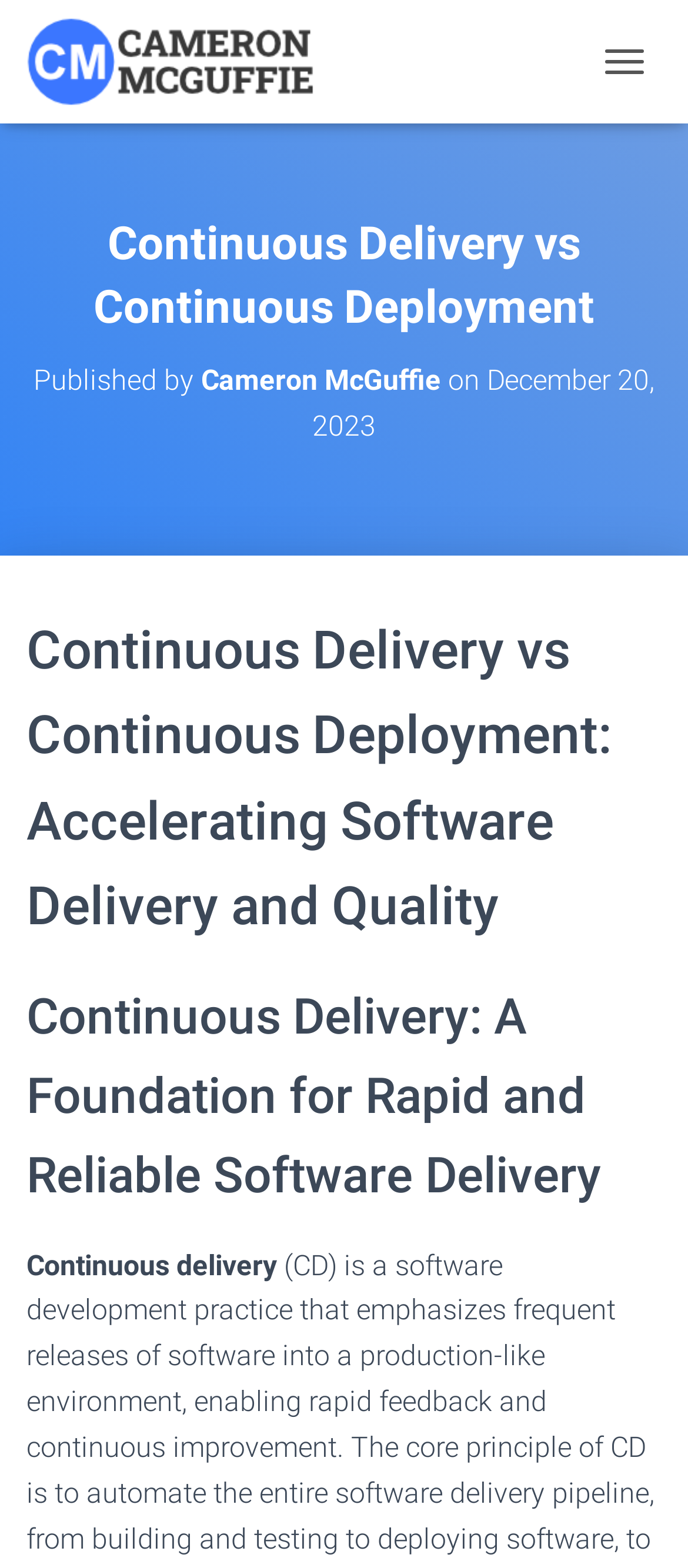Determine the title of the webpage and give its text content.

Continuous Delivery vs Continuous Deployment